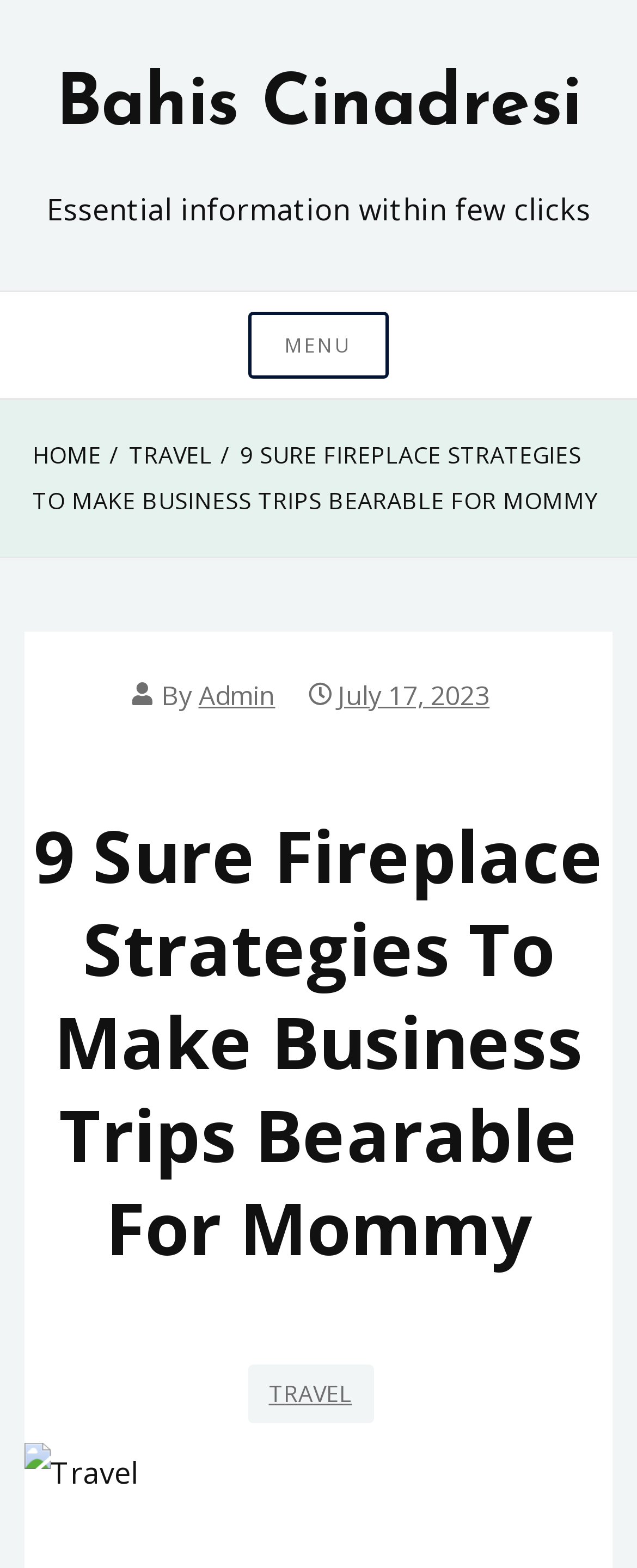Generate the text content of the main heading of the webpage.

9 Sure Fireplace Strategies To Make Business Trips Bearable For Mommy